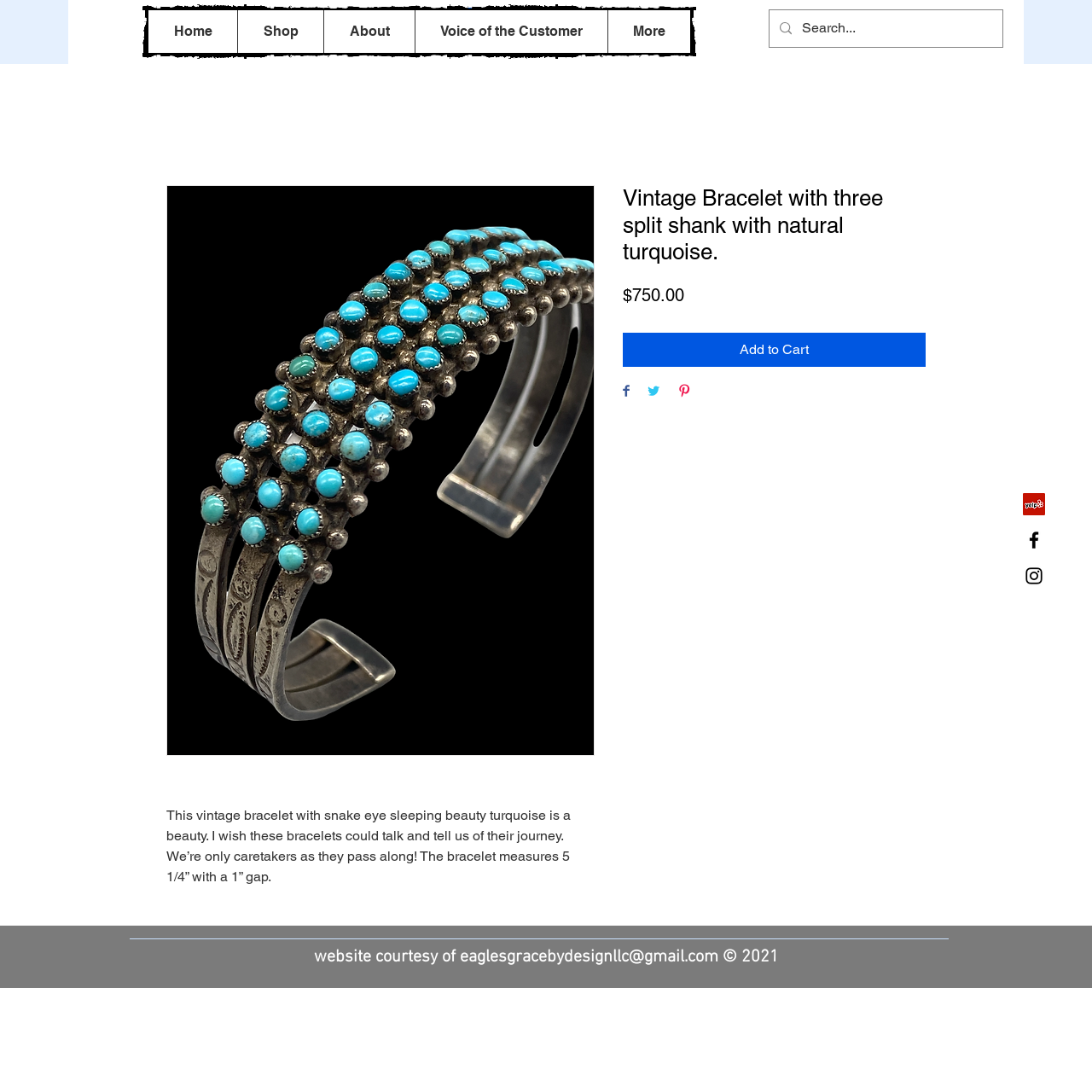Locate the bounding box coordinates of the clickable region to complete the following instruction: "Search for products."

[0.735, 0.009, 0.885, 0.043]